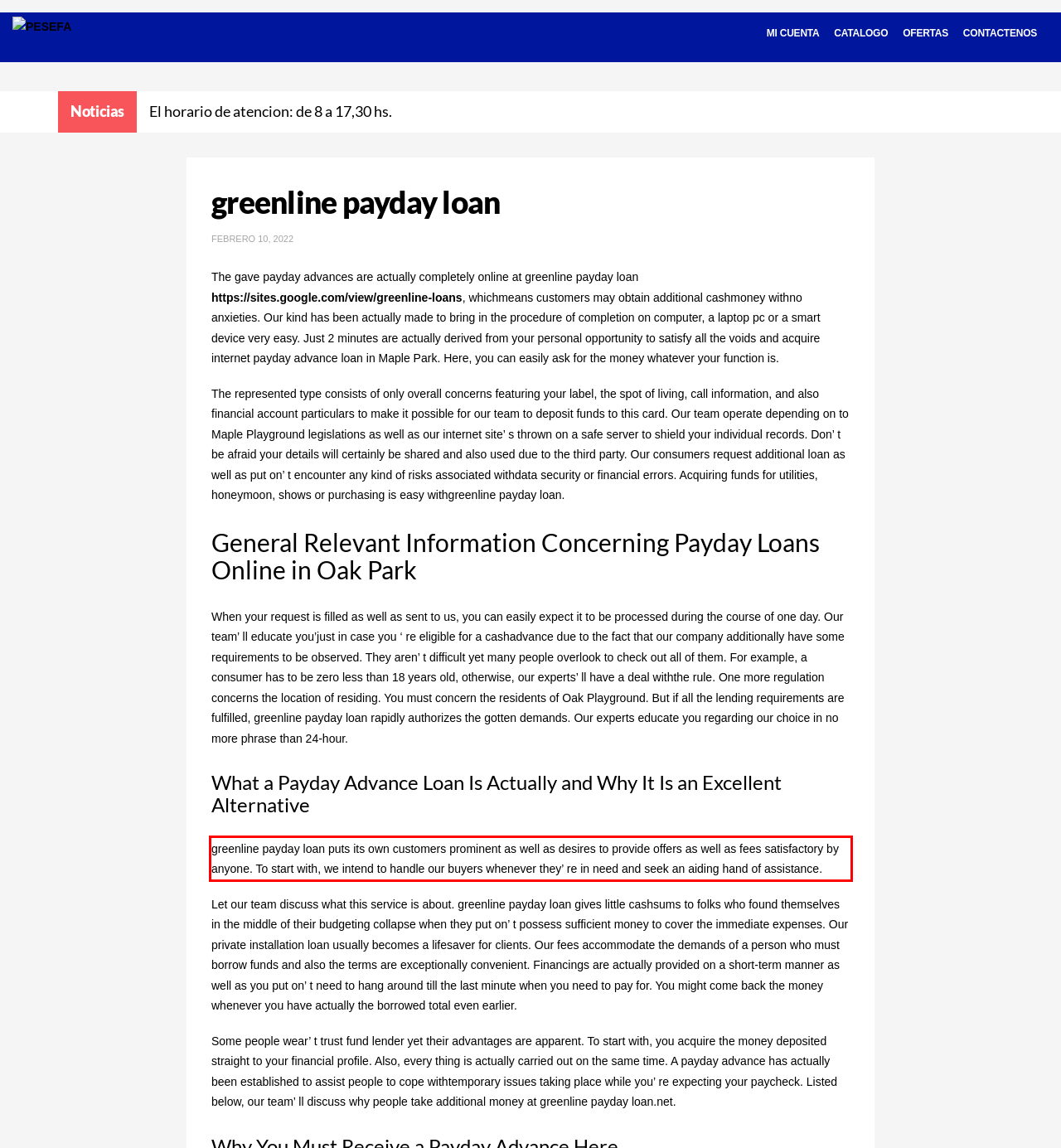With the given screenshot of a webpage, locate the red rectangle bounding box and extract the text content using OCR.

greenline payday loan puts its own customers prominent as well as desires to provide offers as well as fees satisfactory by anyone. To start with, we intend to handle our buyers whenever they’ re in need and seek an aiding hand of assistance.